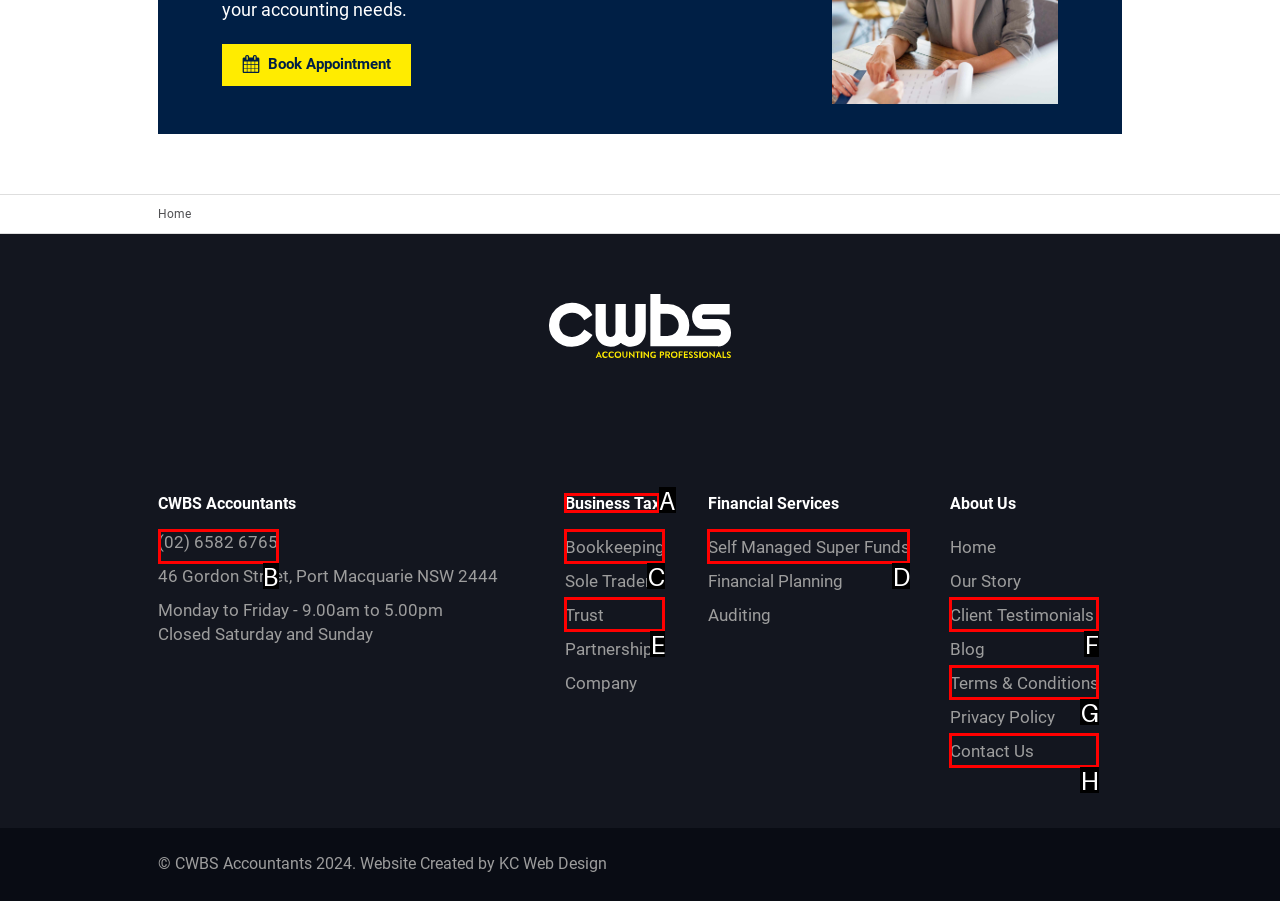Find the appropriate UI element to complete the task: Learn about business tax. Indicate your choice by providing the letter of the element.

A